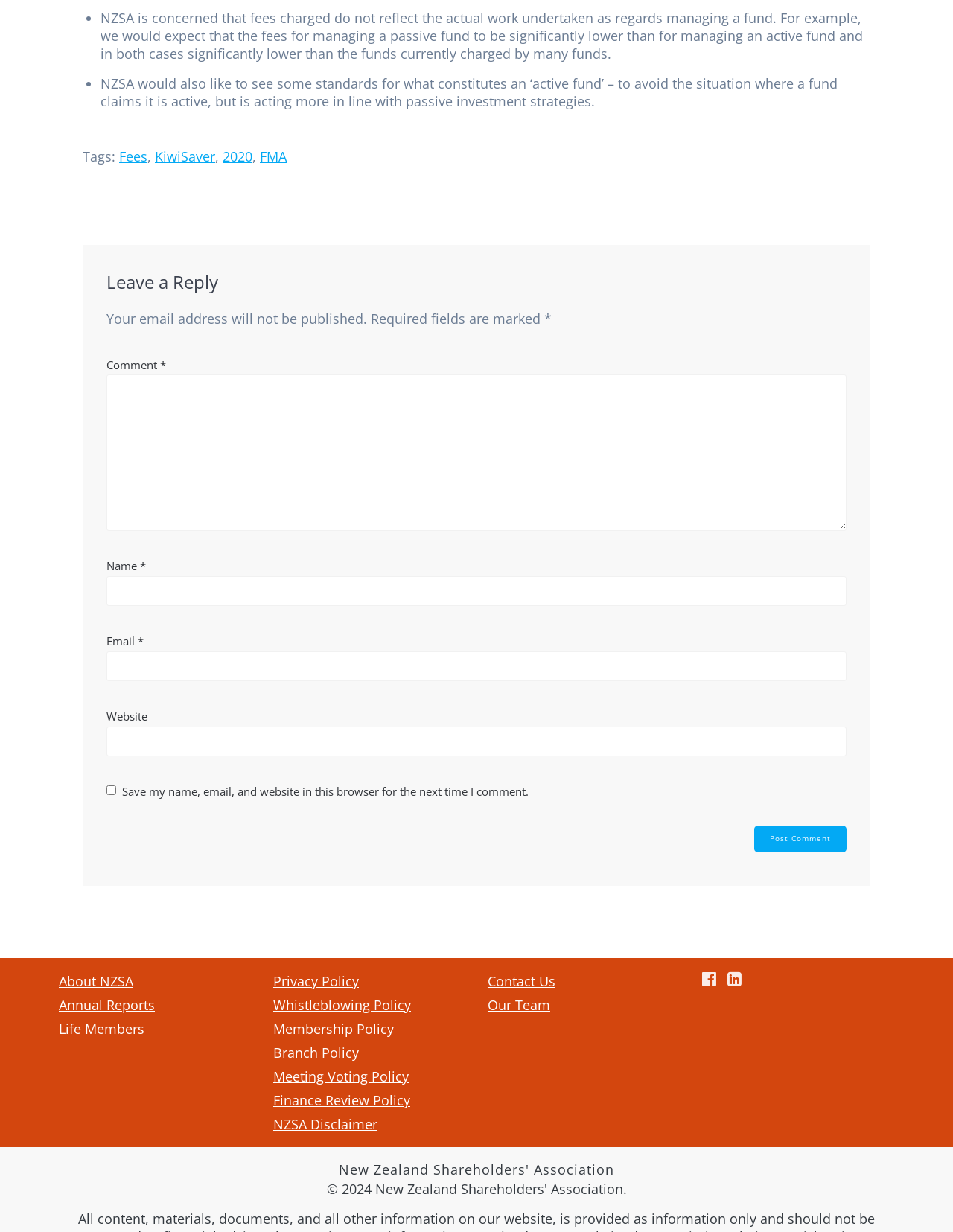Find the bounding box coordinates of the clickable region needed to perform the following instruction: "Enter your name in the 'Name' field". The coordinates should be provided as four float numbers between 0 and 1, i.e., [left, top, right, bottom].

[0.112, 0.468, 0.888, 0.492]